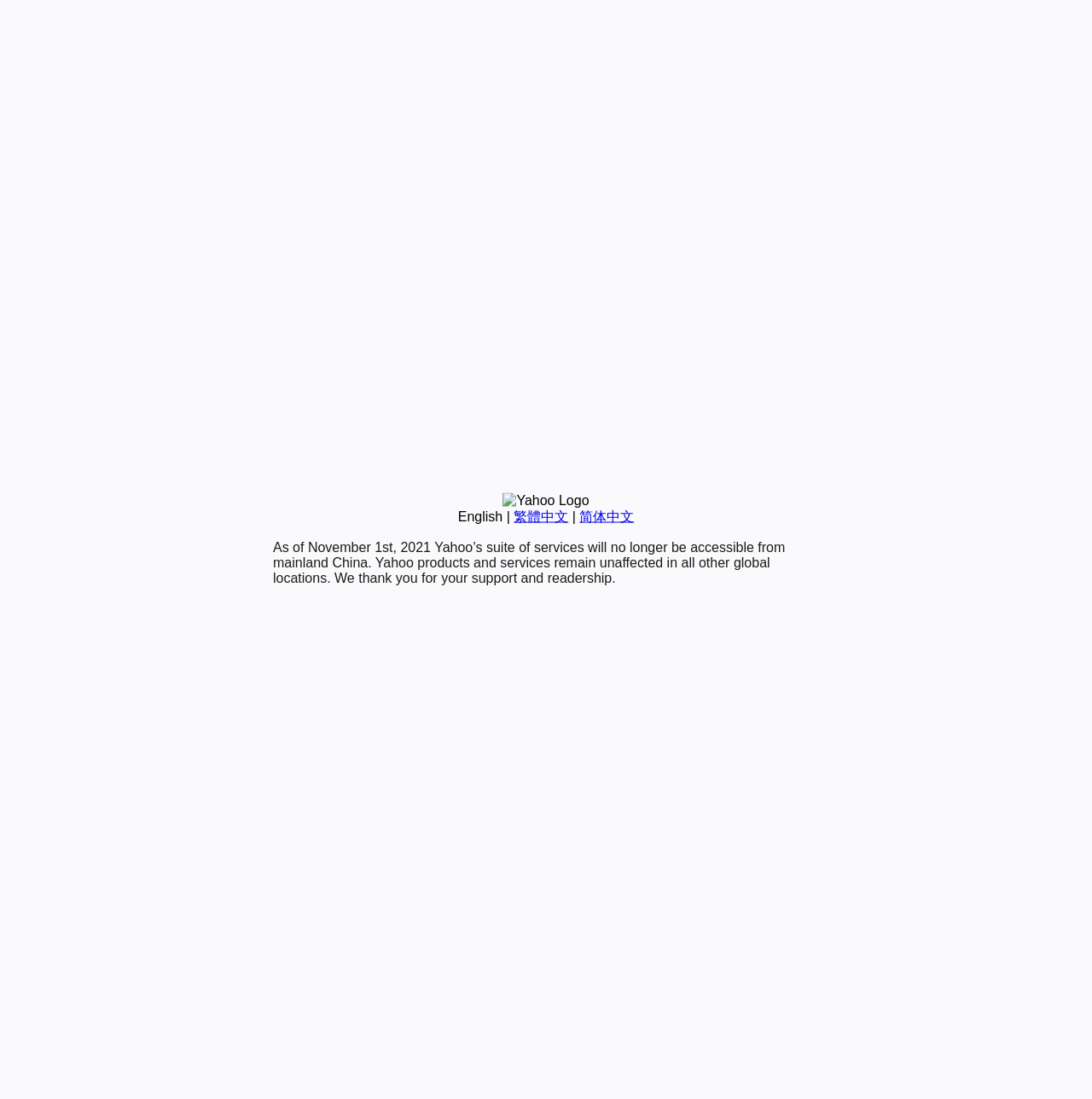Provide the bounding box coordinates in the format (top-left x, top-left y, bottom-right x, bottom-right y). All values are floating point numbers between 0 and 1. Determine the bounding box coordinate of the UI element described as: English

[0.419, 0.463, 0.46, 0.476]